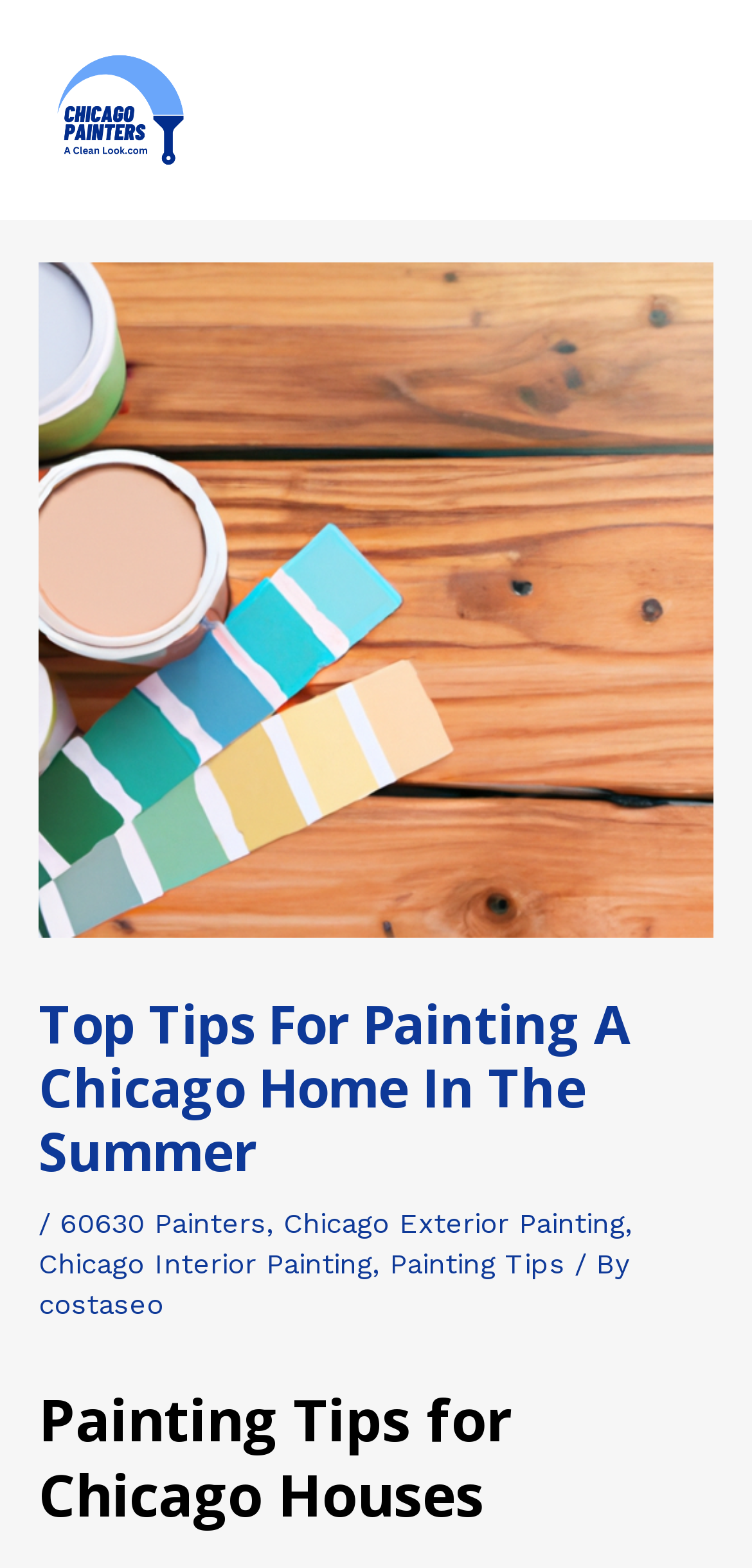What is the main topic of the webpage?
Refer to the image and provide a one-word or short phrase answer.

Painting a Chicago Home